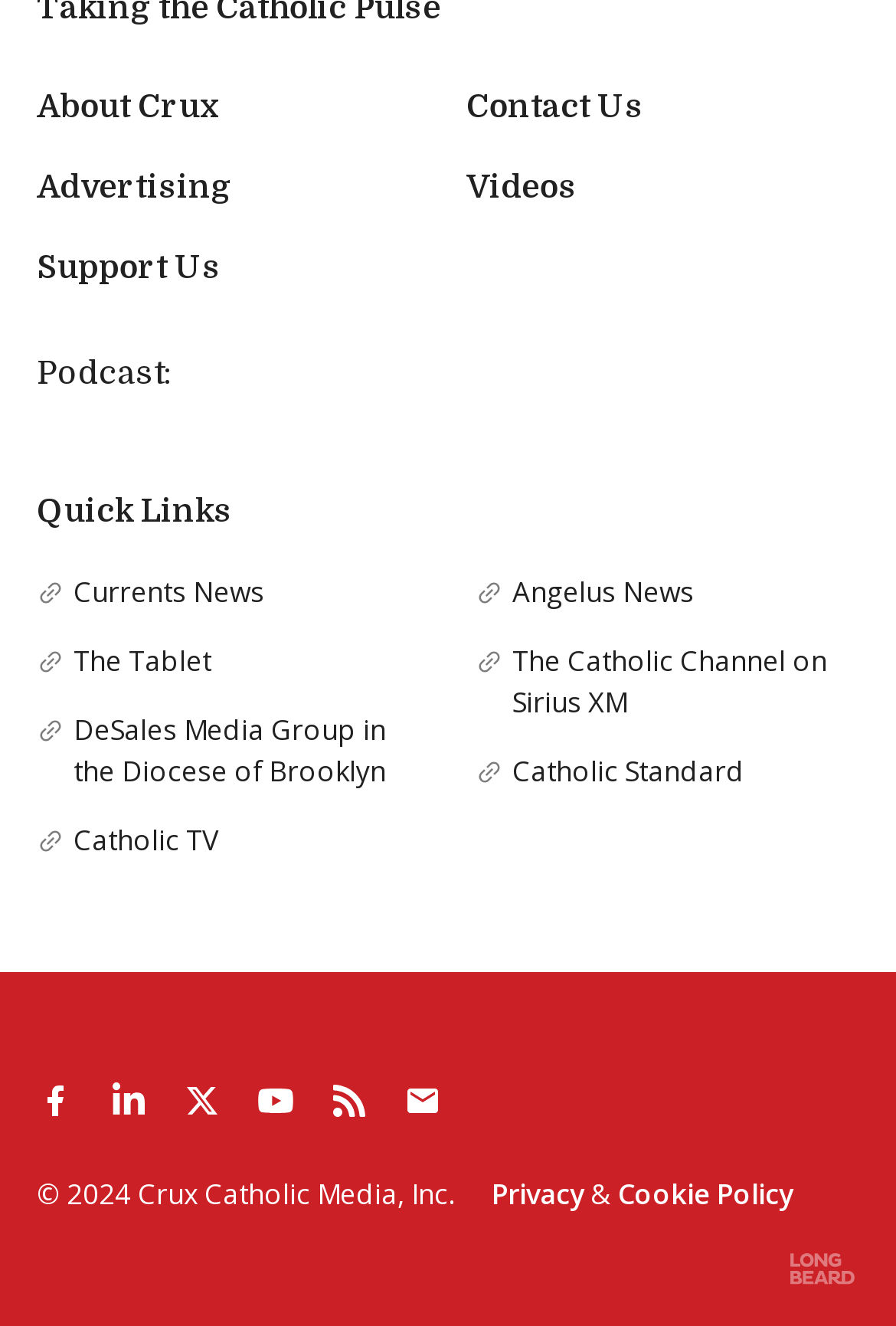How many podcast platforms are listed?
From the image, provide a succinct answer in one word or a short phrase.

6